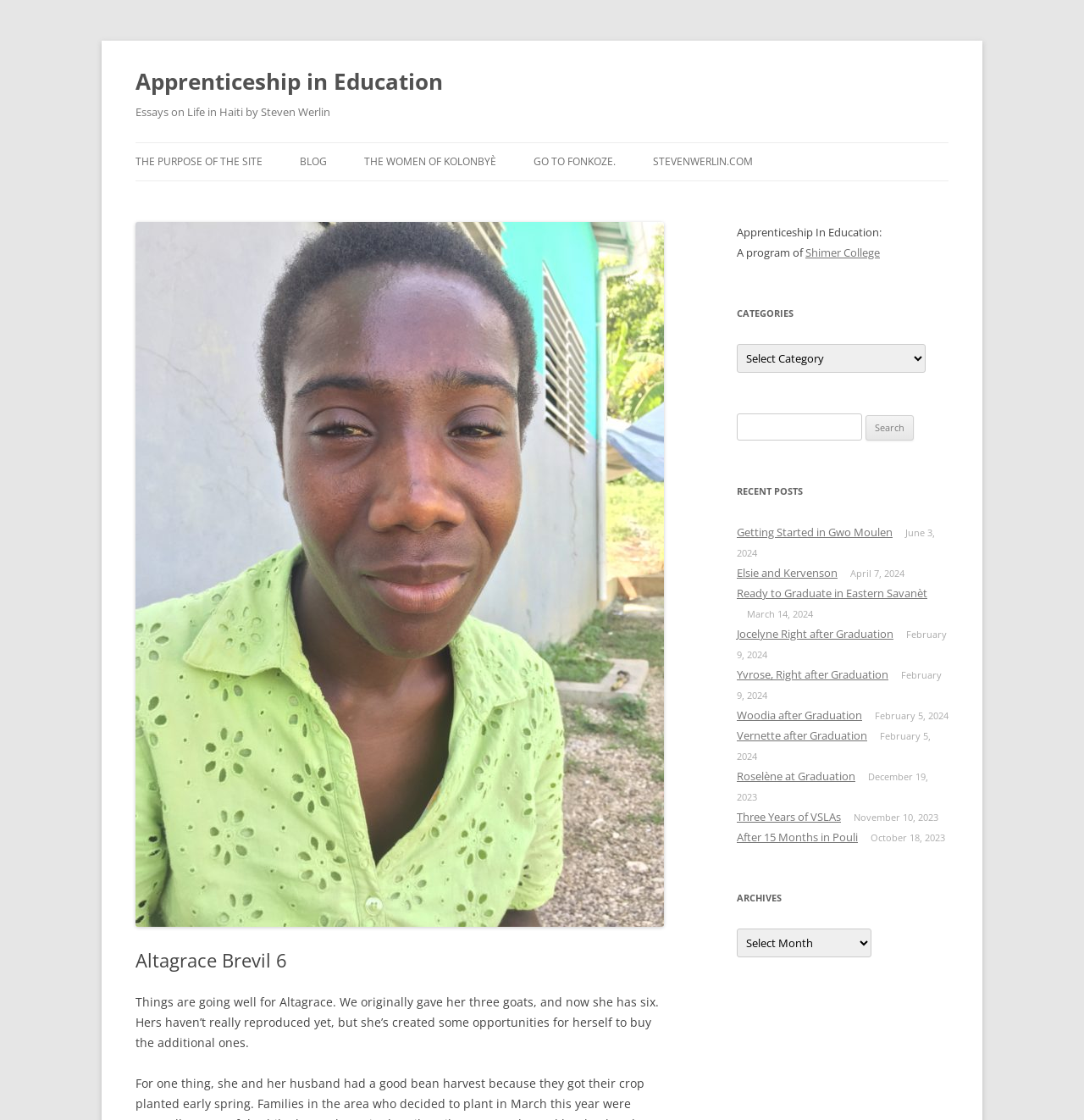Offer an in-depth caption of the entire webpage.

The webpage is about Altagrace Brevil 6, an apprenticeship in education. At the top, there is a heading "Apprenticeship in Education" with a link to the same title. Below it, there is another heading "Essays on Life in Haiti by Steven Werlin". 

On the left side, there are several links, including "THE PURPOSE OF THE SITE", "BLOG", "THE WOMEN OF KOLONBYÈ", "GO TO FONKOZE.", and "STEVENWERLIN.COM". Below these links, there is a header with a heading "Altagrace Brevil 6" and a paragraph of text describing Altagrace's progress, mentioning that she has six goats now.

On the right side, there is a complementary section with several elements. At the top, there is a heading "Apprenticeship In Education:" followed by a text "A program of" and a link to "Shimer College". Below it, there is a heading "CATEGORIES" with a static text "Categories" and a combobox to select categories. 

Further down, there is a search section with a static text "Search for:", a textbox to input search queries, and a "Search" button. Below the search section, there is a heading "RECENT POSTS" with several links to recent posts, each accompanied by a date. The posts are listed in reverse chronological order, with the most recent one at the top. 

At the bottom of the right side, there is a heading "ARCHIVES" with a static text "Archives" and a combobox to select archives.